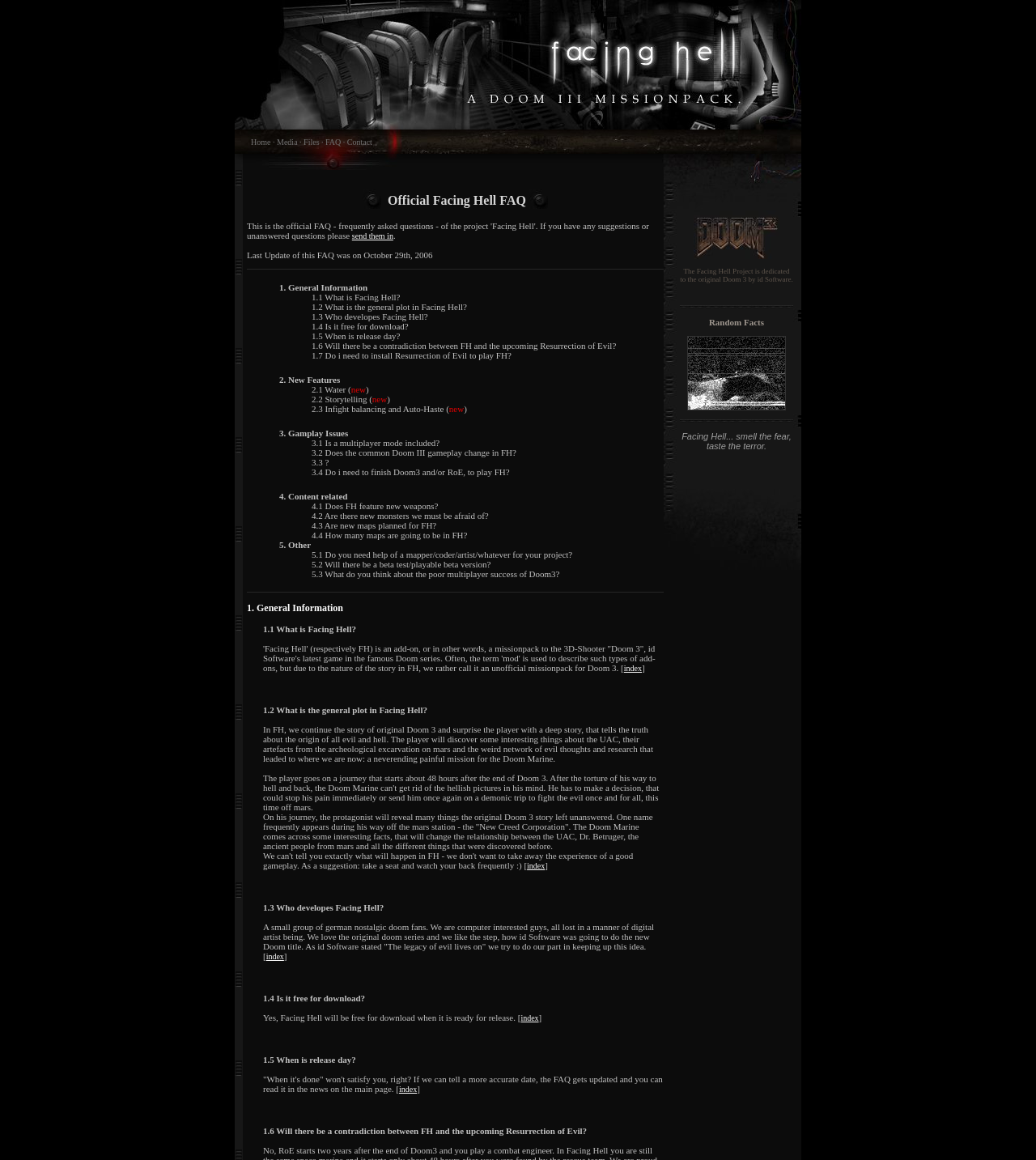Given the content of the image, can you provide a detailed answer to the question?
What is the purpose of the 'New Creed Corporation'?

The 'New Creed Corporation' is mentioned in the FAQ section as a name that frequently appears during the protagonist's journey, but its purpose is not specified.